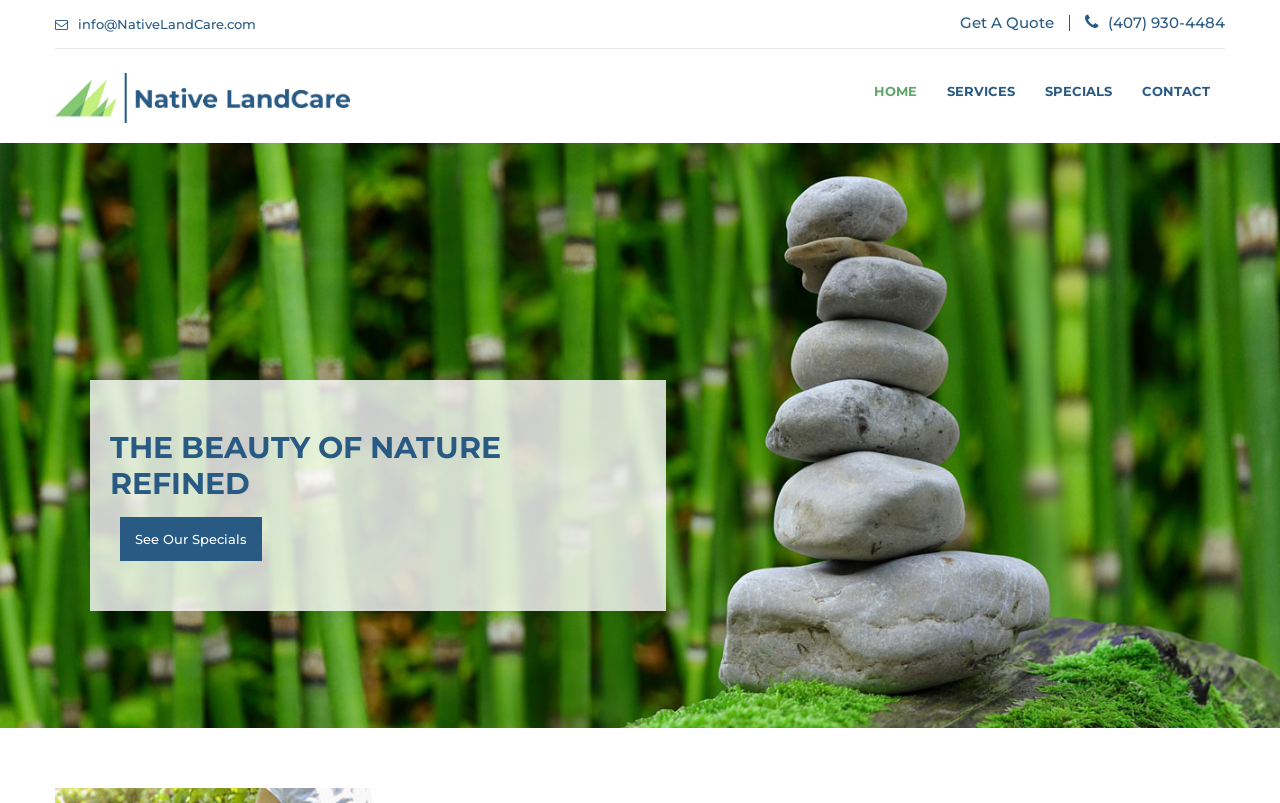What is the tagline of Native LandCare?
Provide a detailed answer to the question, using the image to inform your response.

I found the tagline by looking at the heading element with the bounding box coordinates [0.086, 0.535, 0.504, 0.625], which contains the text 'THE BEAUTY OF NATURE REFINED'.